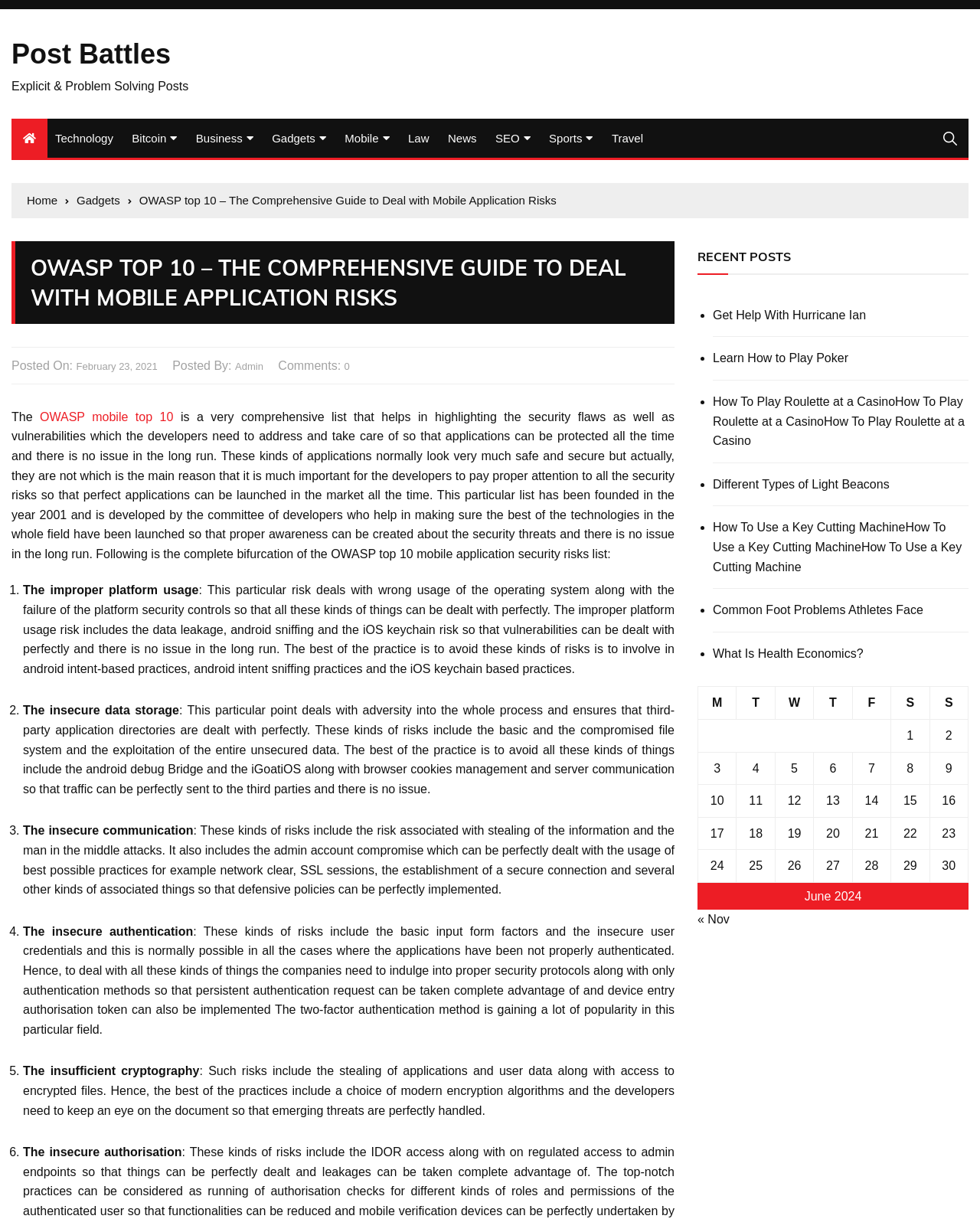What is the fifth risk in OWASP top 10?
Based on the visual, give a brief answer using one word or a short phrase.

Insufficient cryptography